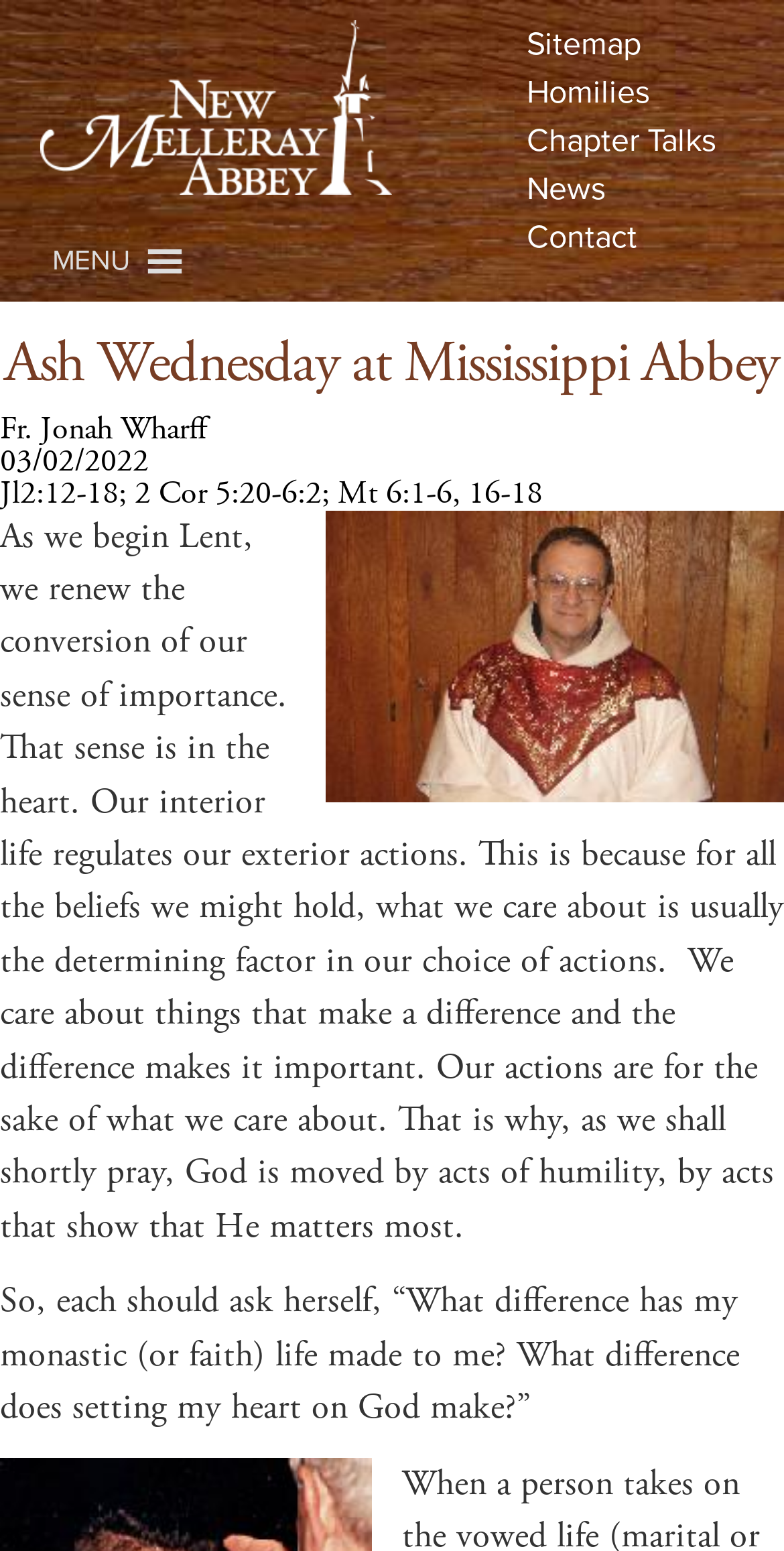What is the purpose of the homily?
Refer to the image and give a detailed response to the question.

I inferred the purpose of the homily by reading the text, which talks about renewing the conversion of one's sense of importance and setting one's heart on God.